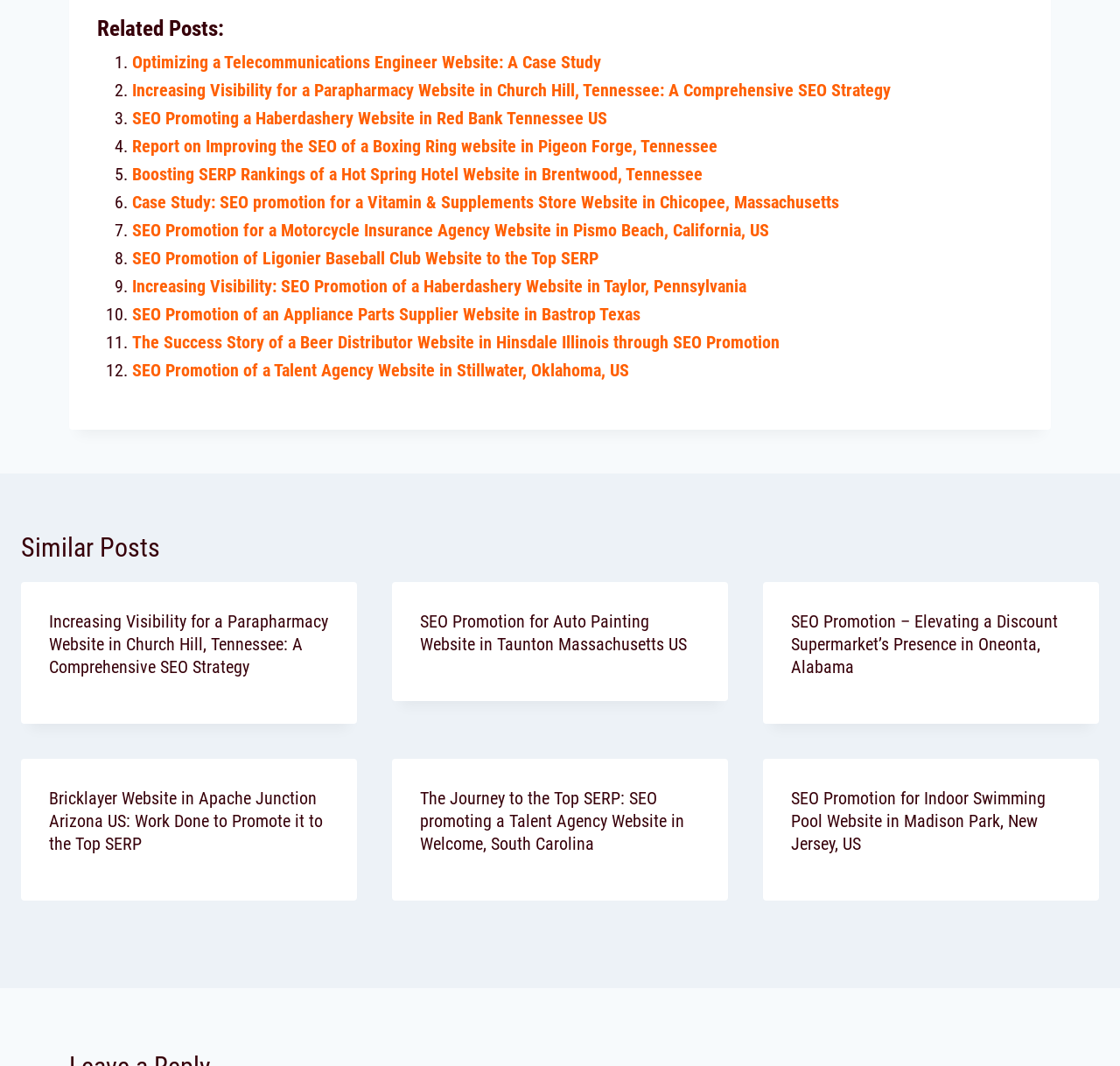Please identify the bounding box coordinates of the element's region that I should click in order to complete the following instruction: "Explore 'SEO Promotion for a Motorcycle Insurance Agency Website in Pismo Beach, California, US'". The bounding box coordinates consist of four float numbers between 0 and 1, i.e., [left, top, right, bottom].

[0.118, 0.206, 0.687, 0.225]